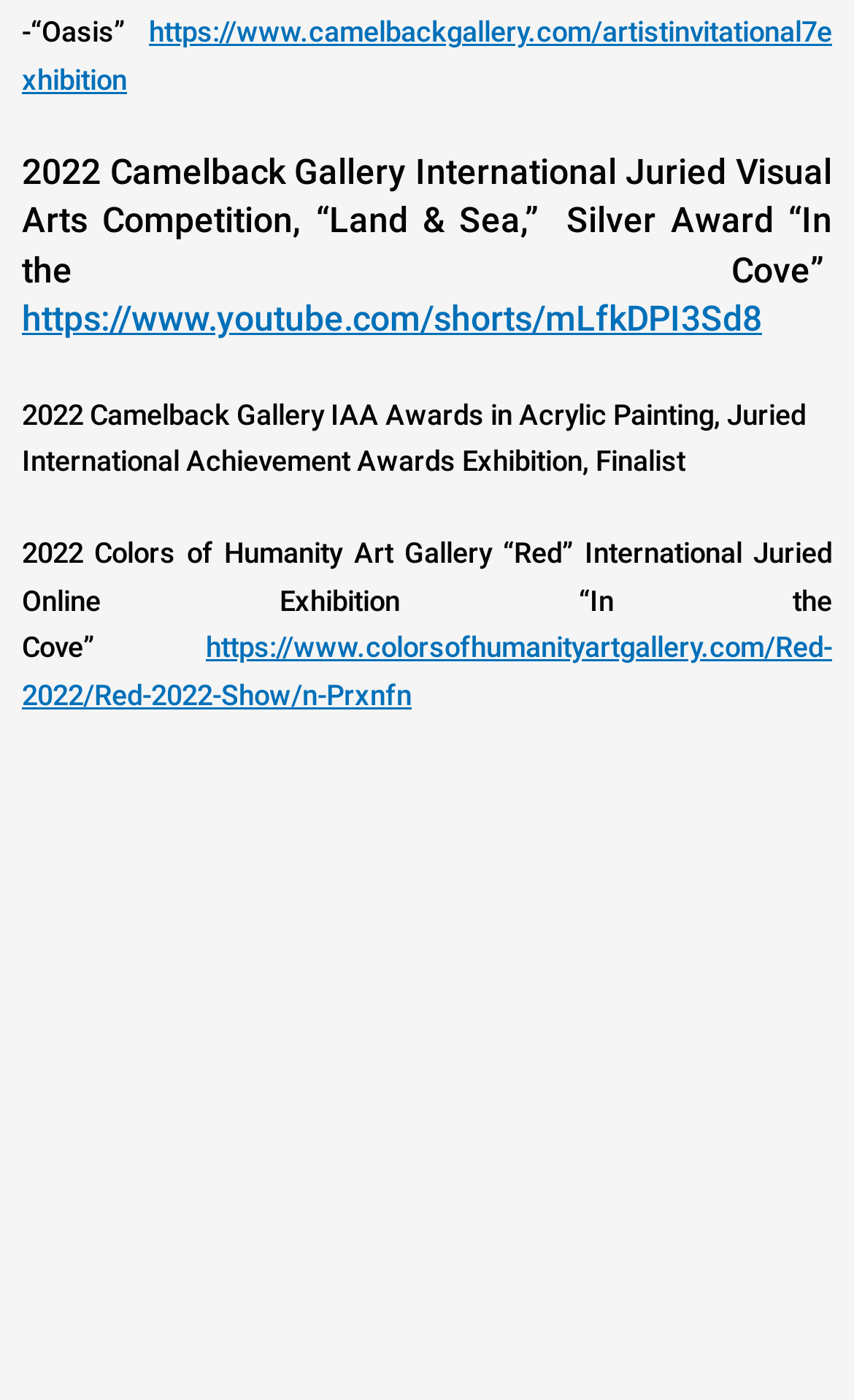What is the award won for 'Oasis'?
Please provide a single word or phrase as your answer based on the screenshot.

Bronze Award